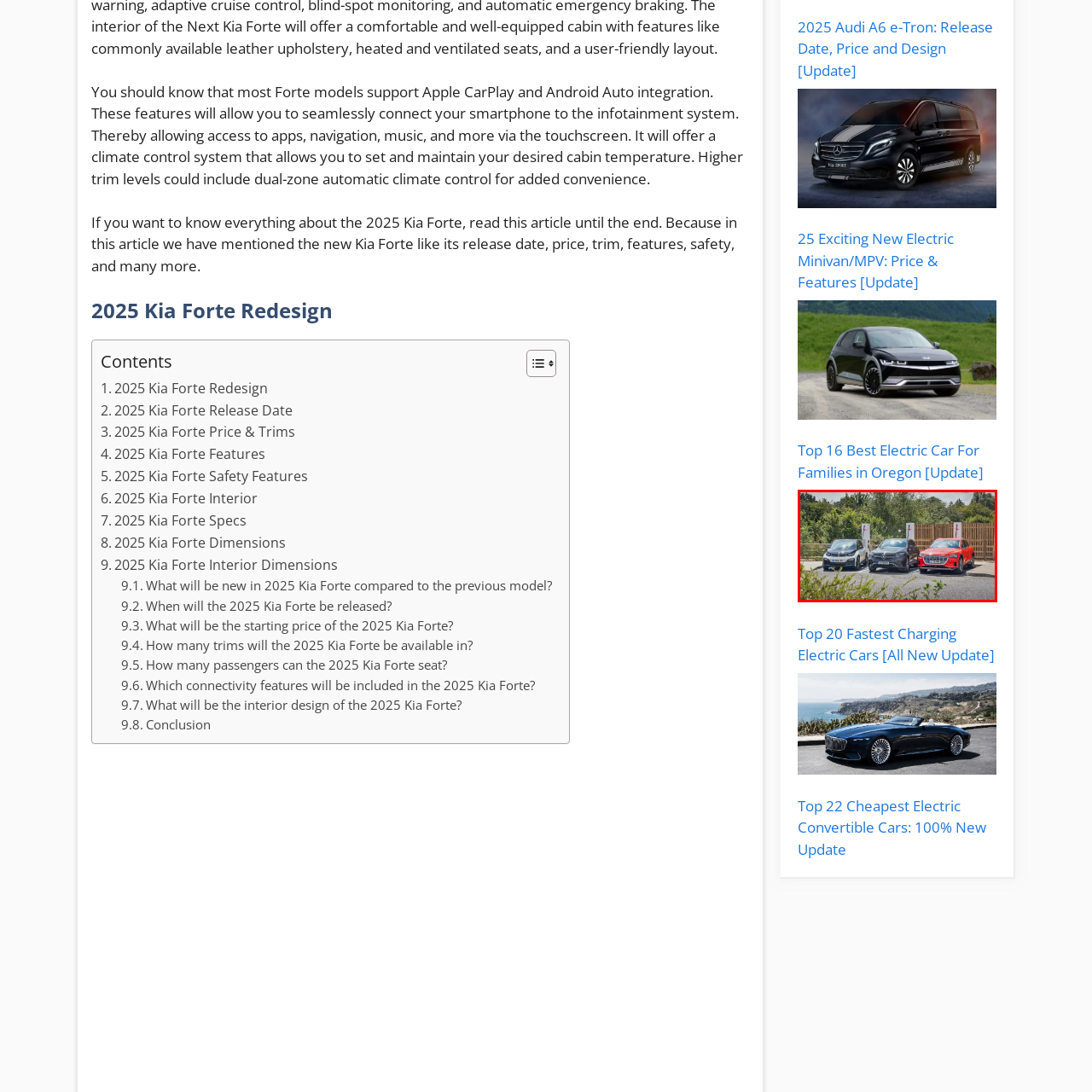Check the image marked by the red frame and reply to the question using one word or phrase:
What is the color of the Audi e-tron?

Vibrant red